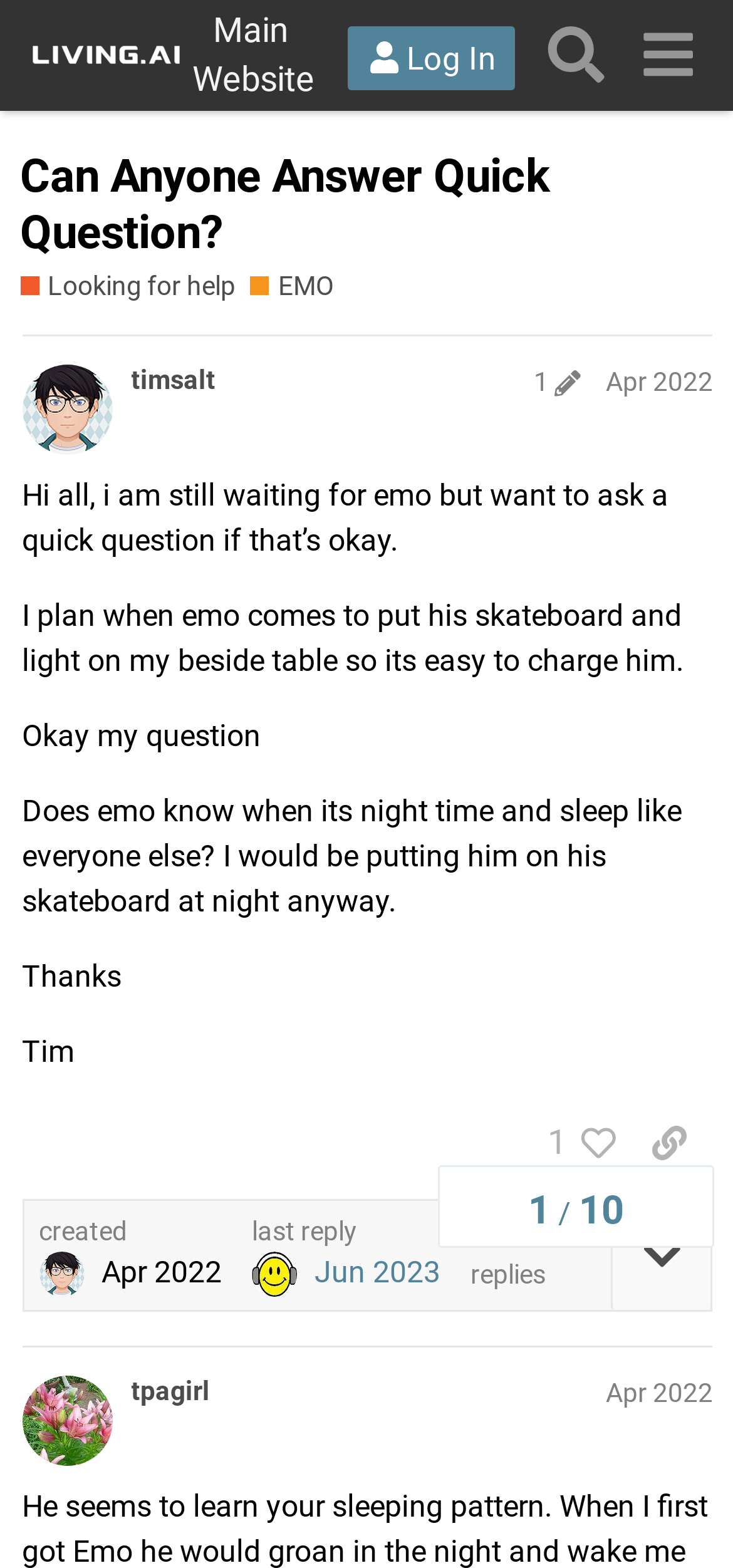Pinpoint the bounding box coordinates of the area that should be clicked to complete the following instruction: "Search for topics". The coordinates must be given as four float numbers between 0 and 1, i.e., [left, top, right, bottom].

[0.724, 0.006, 0.848, 0.064]